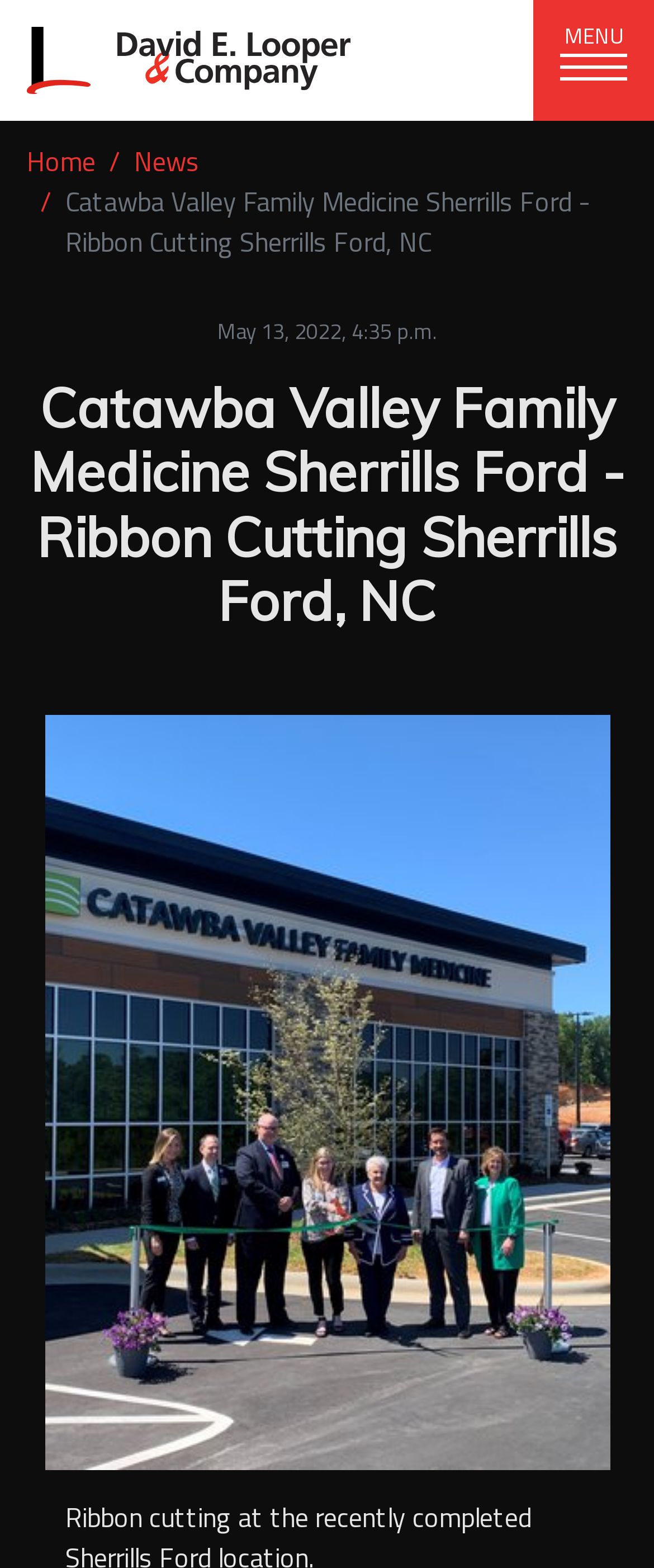With reference to the screenshot, provide a detailed response to the question below:
What is the phone number on the webpage?

I searched for a phone number on the webpage and found it under the 'CORPORATE OFFICE' section, which is '+1 (828) 324-1284'.